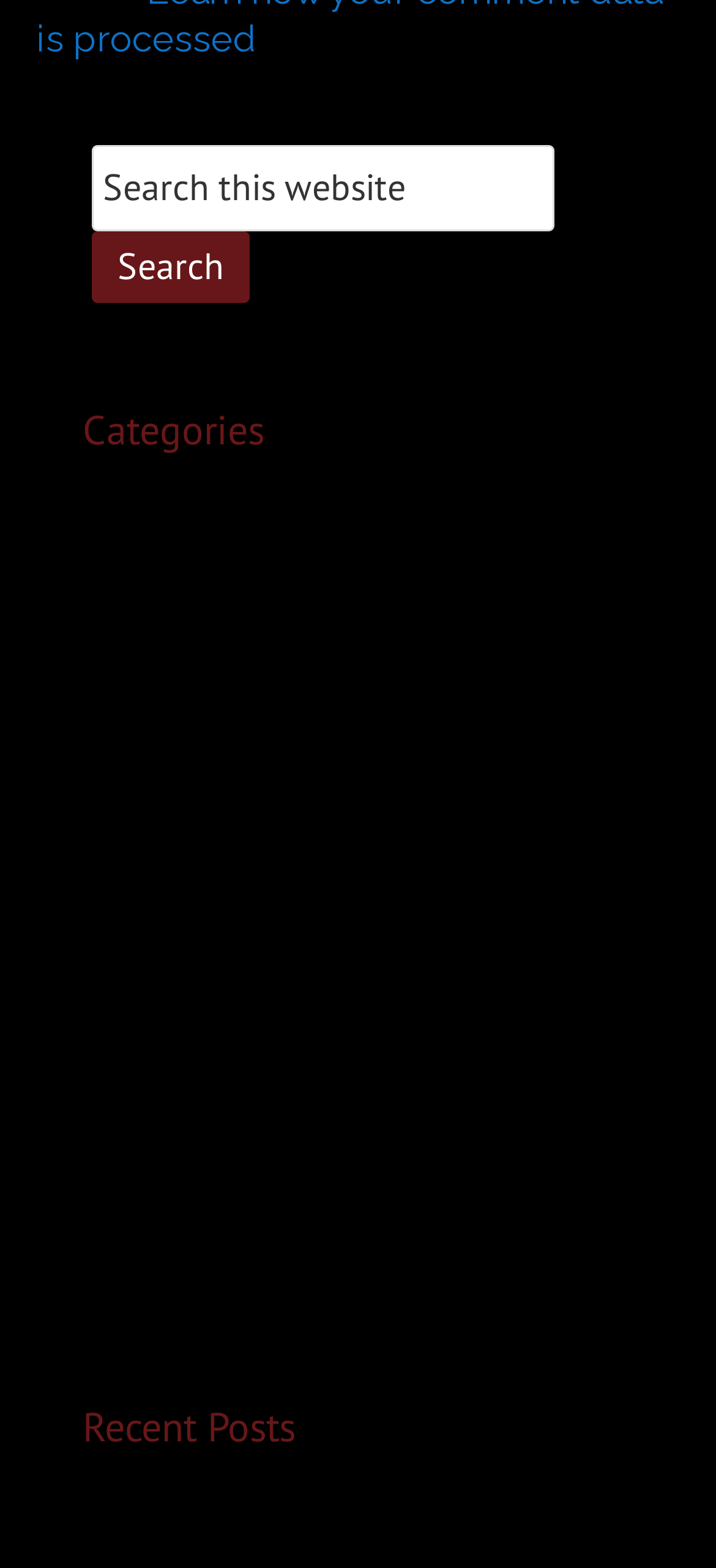Based on the provided description, "value="Search"", find the bounding box of the corresponding UI element in the screenshot.

[0.128, 0.147, 0.349, 0.193]